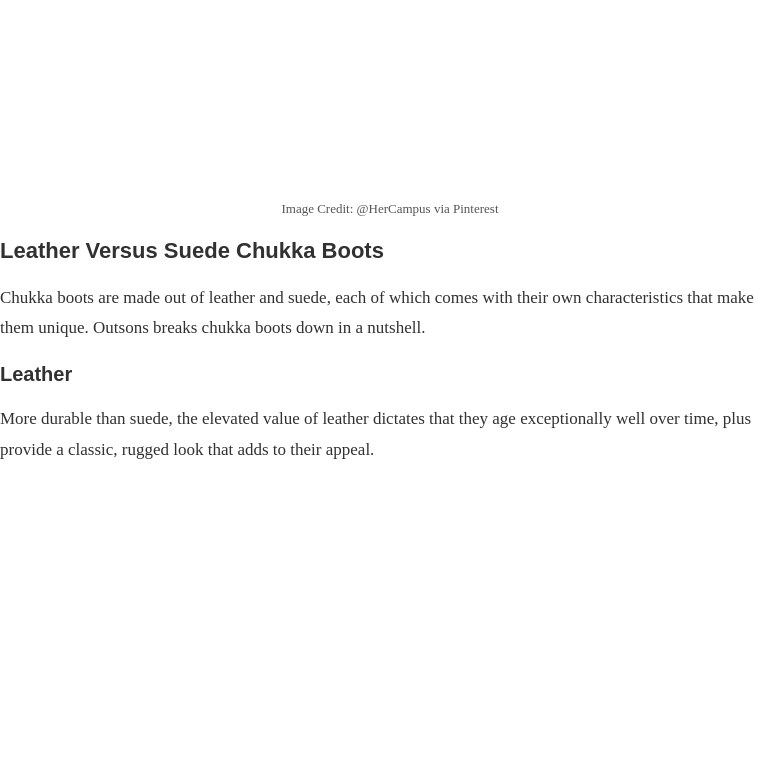Summarize the image with a detailed caption.

The image displays a pair of chukka boots, likely made of leather, emphasizing their classic and rugged appeal. This type of footwear blends style with functionality, making it a popular choice for both casual and semi-formal occasions. Accompanying the image is informative text that contrasts leather and suede chukka boots, highlighting the durability and timeless value of leather, which ages gracefully over time. The overall presentation underscores the unique characteristics of each material, aiding viewers in making an informed choice between them. A "Buy Now" link is prominently featured, encouraging immediate action for potential buyers. The image is credited to @HerCampus via Pinterest, ensuring proper acknowledgment.